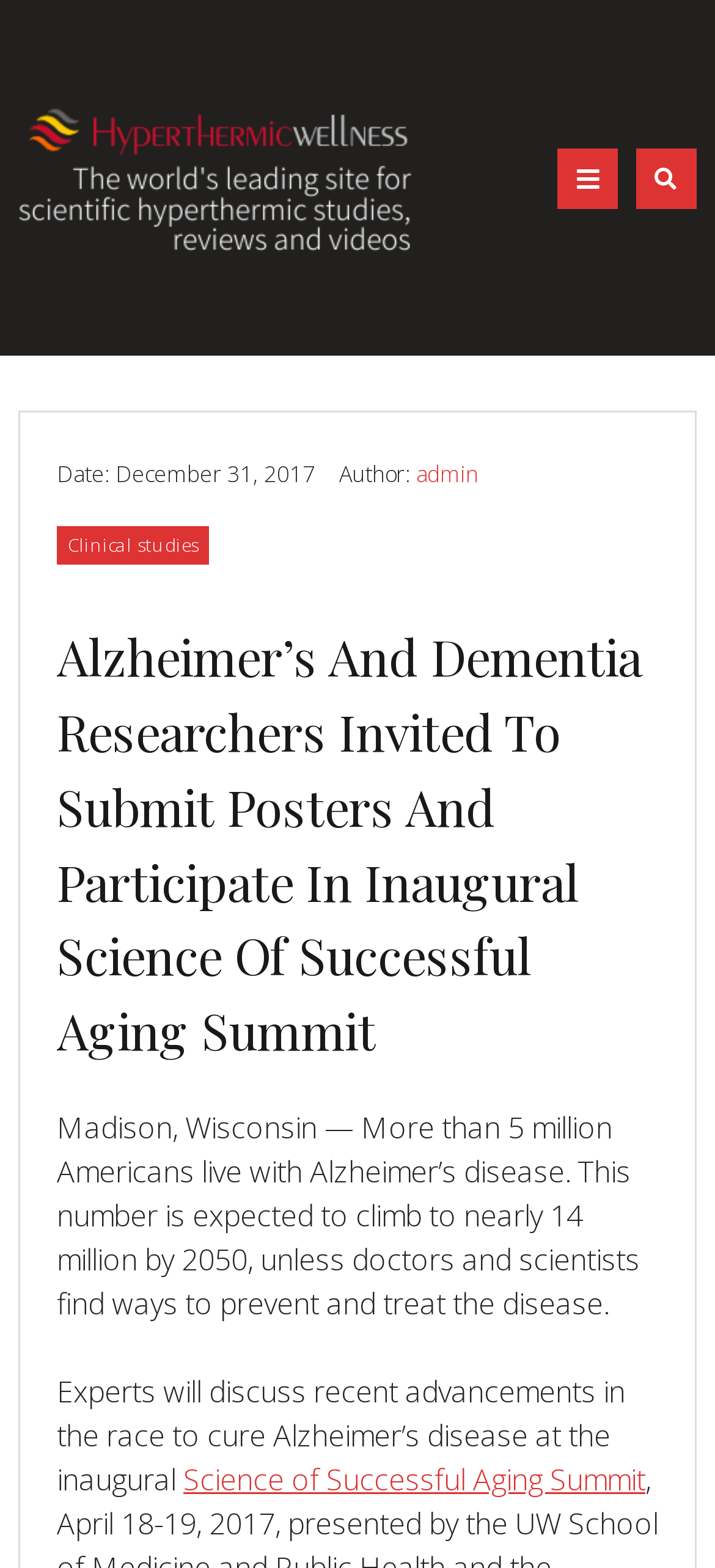Please find the bounding box coordinates (top-left x, top-left y, bottom-right x, bottom-right y) in the screenshot for the UI element described as follows: Show search engine

[0.89, 0.094, 0.974, 0.133]